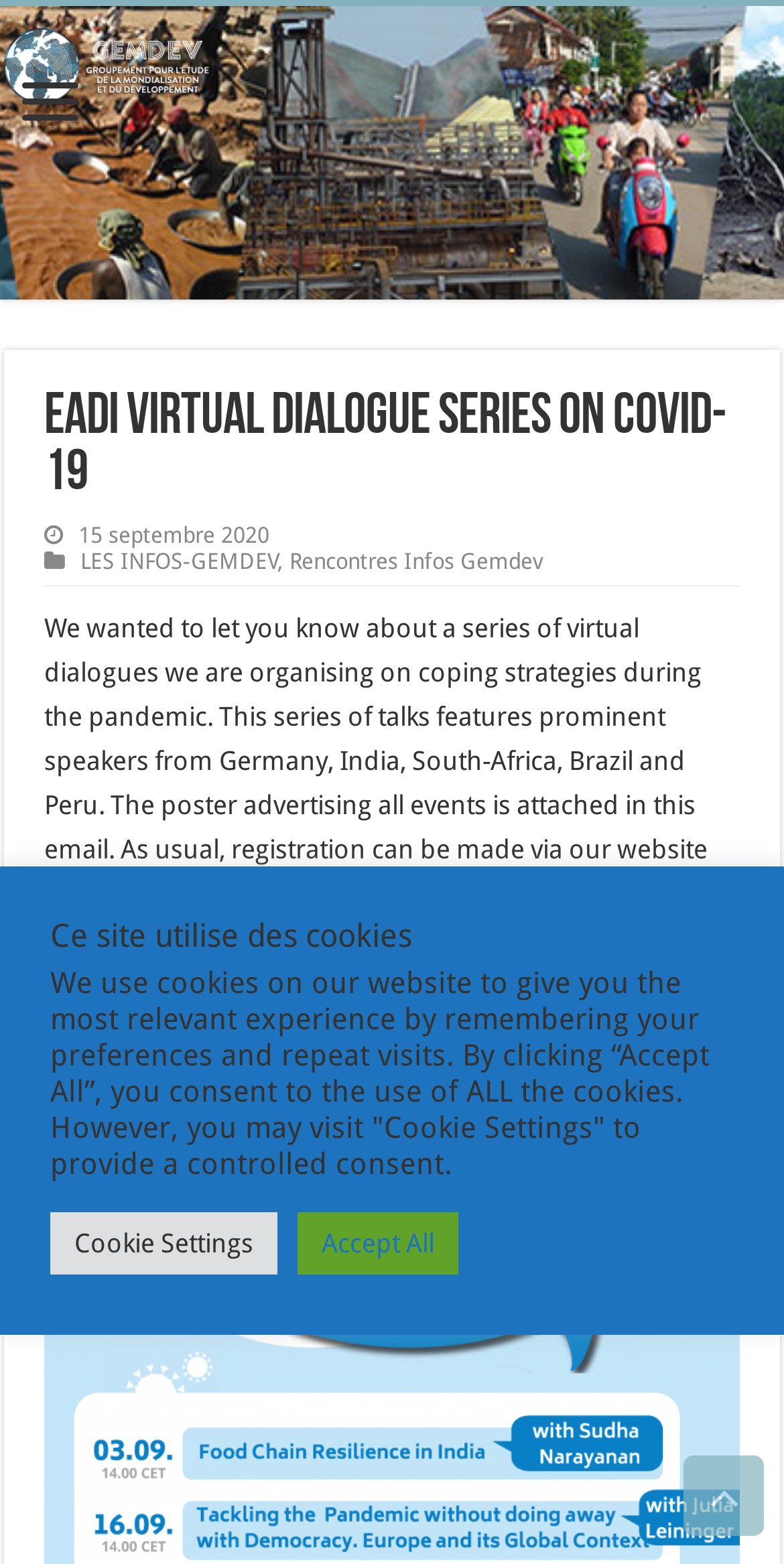What is attached to the email mentioned on the webpage?
Kindly offer a comprehensive and detailed response to the question.

The webpage mentions that 'The poster advertising all events is attached in this email', indicating that a poster is attached to the email.